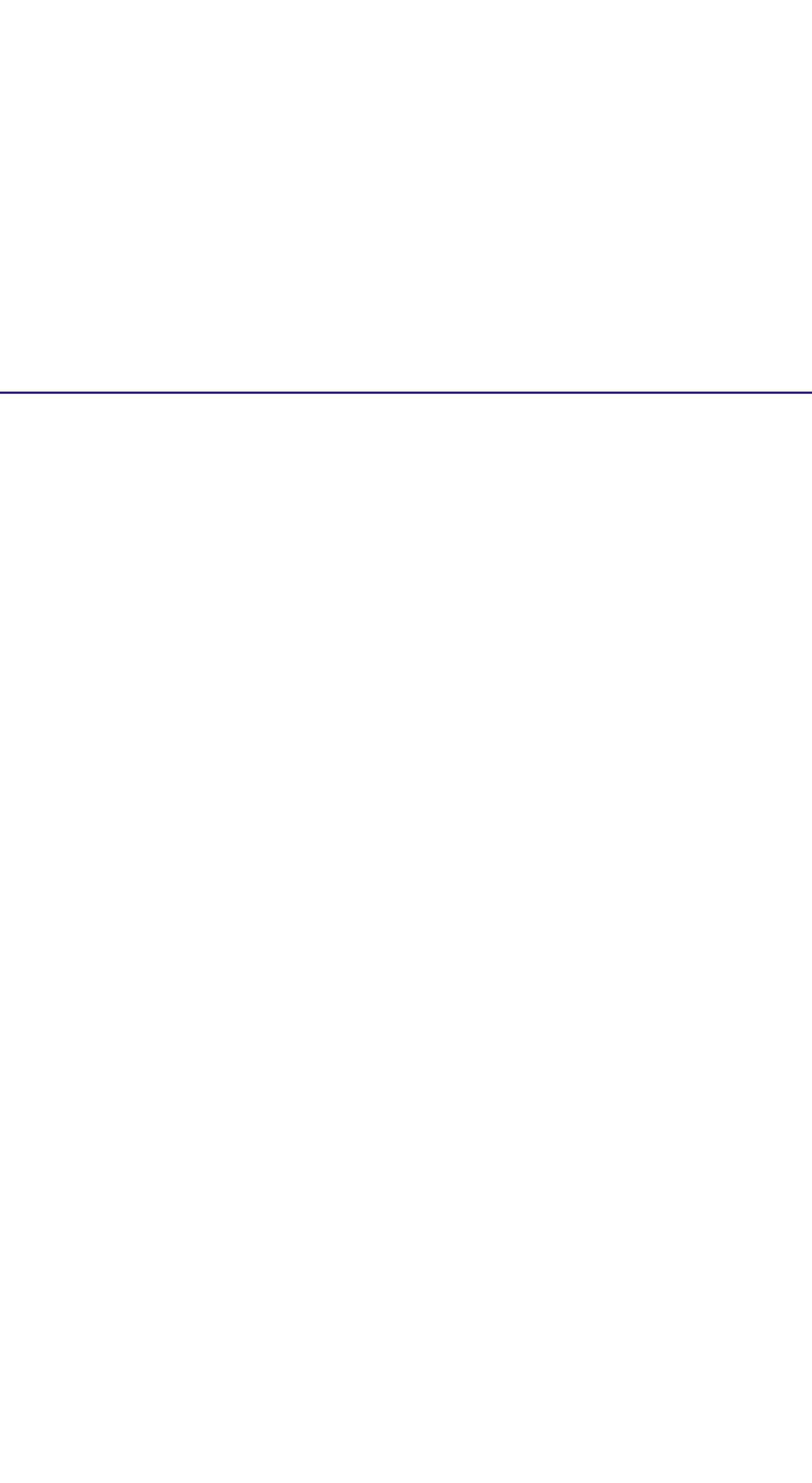Refer to the image and provide an in-depth answer to the question: 
What is the copyright year?

I found the copyright information at the bottom of the webpage, which states 'Copyright © 2022 AZ CAPITAL'. The copyright year is 2022.